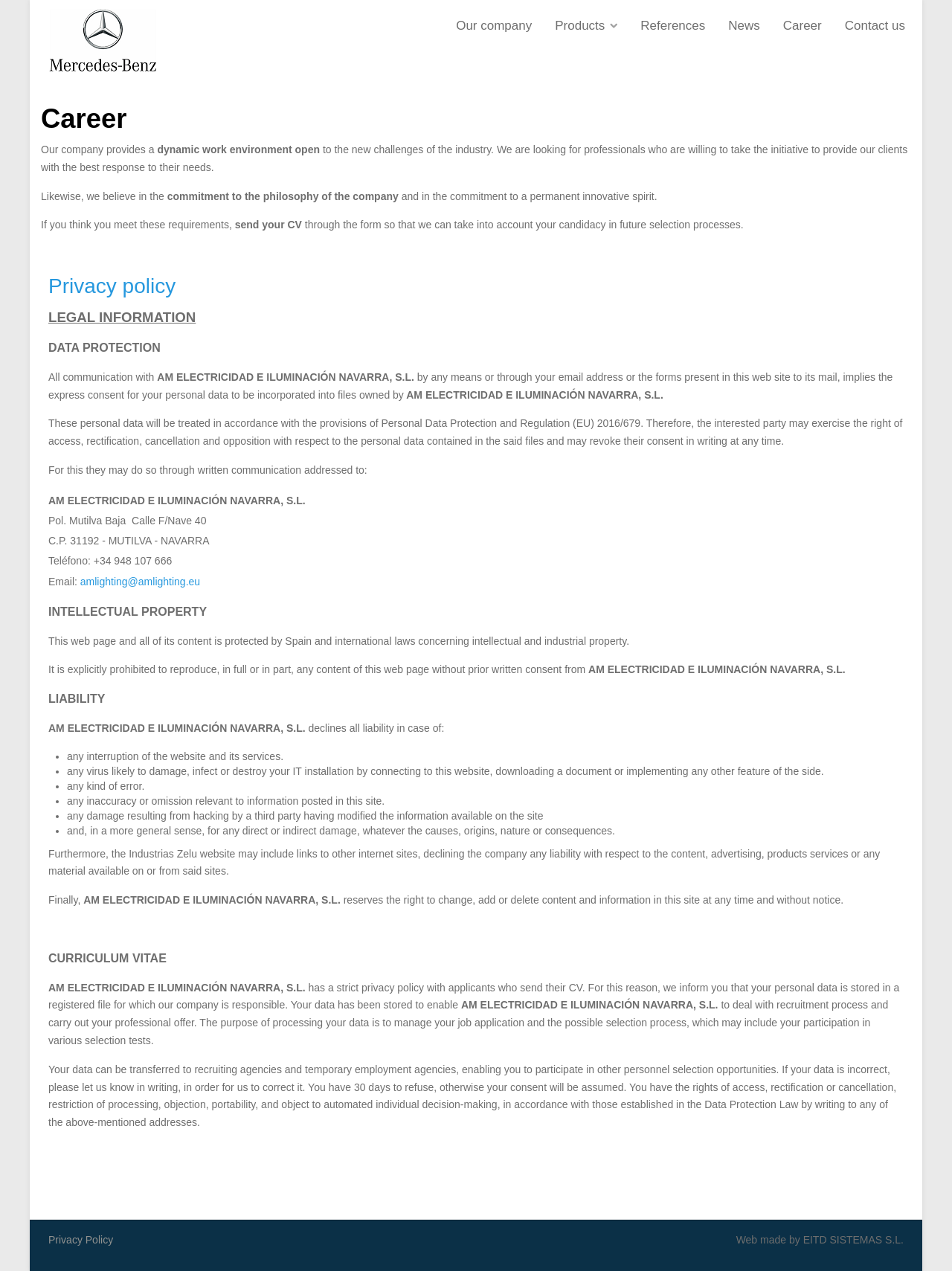What is the company's policy on personal data?
Look at the image and answer the question with a single word or phrase.

Express consent